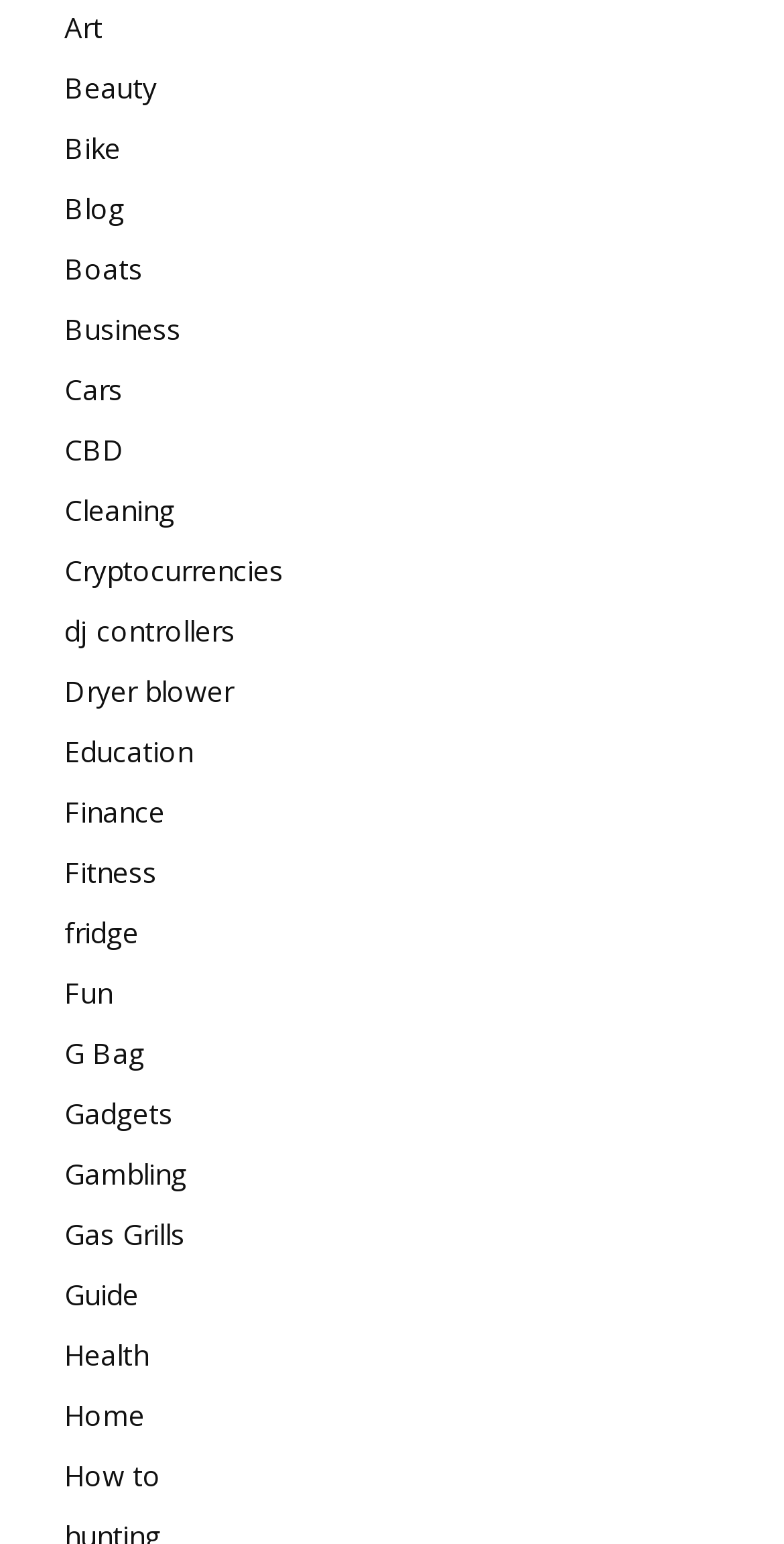Return the bounding box coordinates of the UI element that corresponds to this description: "Boats". The coordinates must be given as four float numbers in the range of 0 and 1, [left, top, right, bottom].

[0.082, 0.161, 0.182, 0.186]